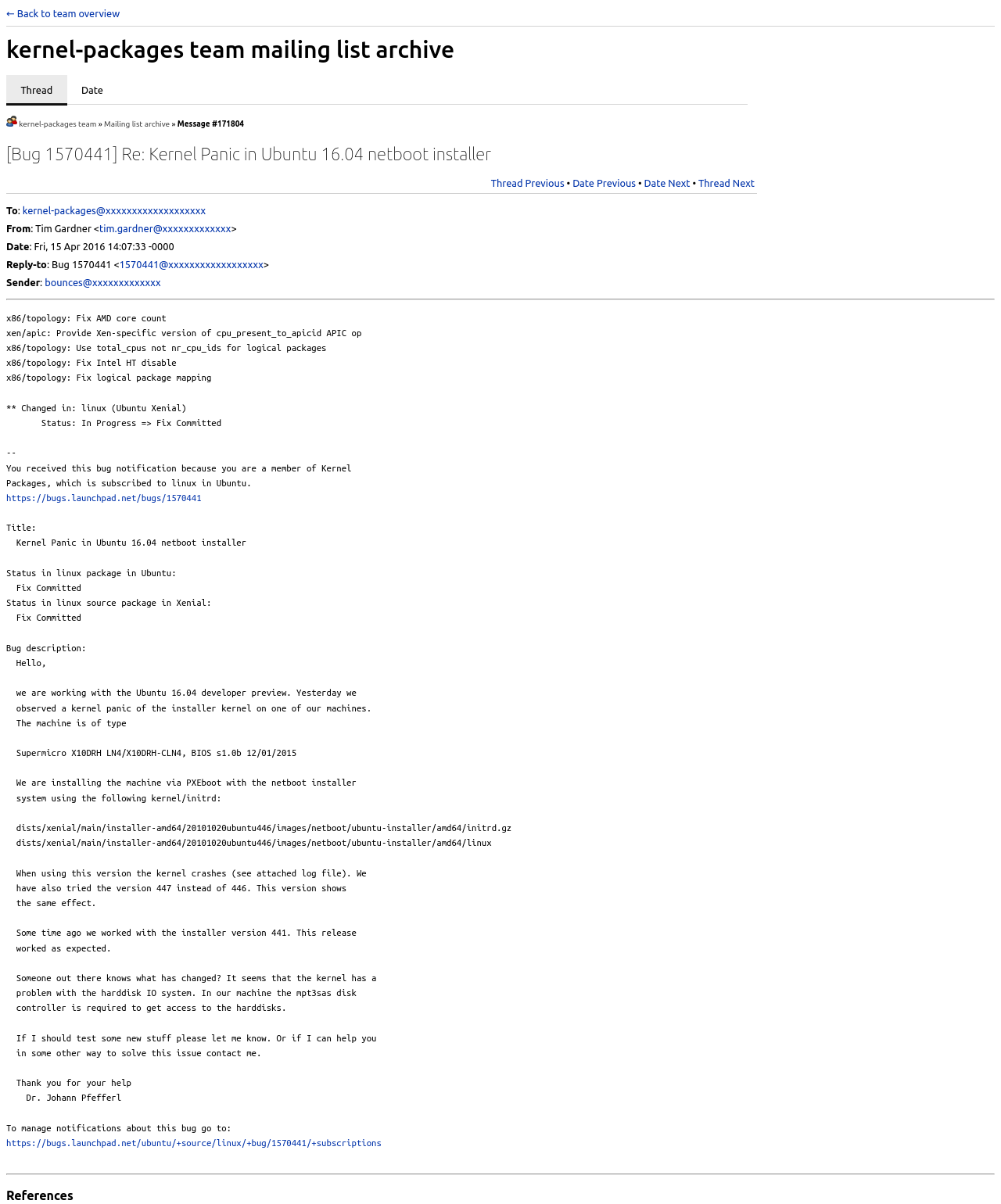Locate the bounding box coordinates of the element I should click to achieve the following instruction: "Check the bug details".

[0.006, 0.409, 0.201, 0.417]